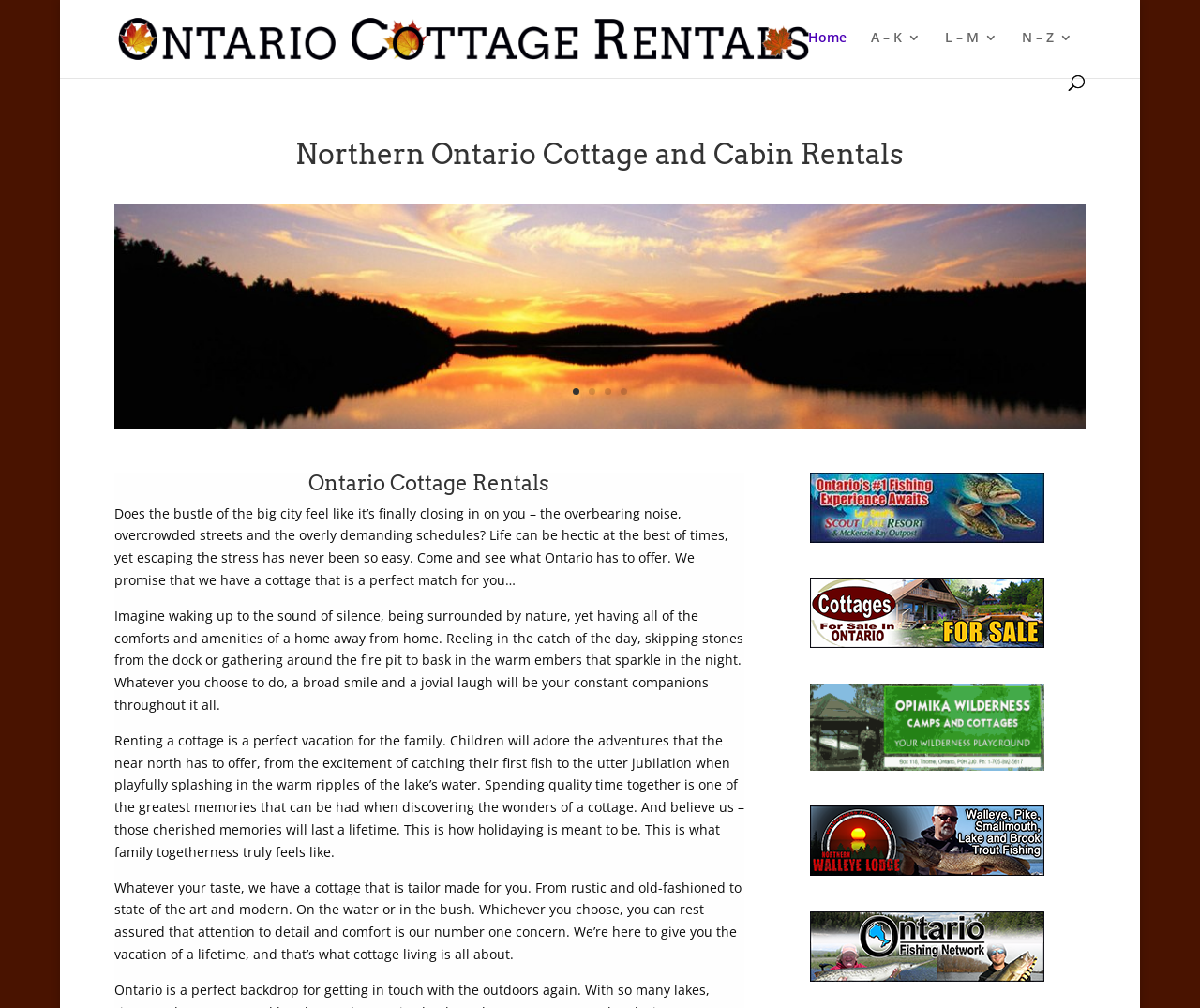Please identify the bounding box coordinates of the region to click in order to complete the task: "Go to Scout Lake". The coordinates must be four float numbers between 0 and 1, specified as [left, top, right, bottom].

[0.675, 0.524, 0.87, 0.542]